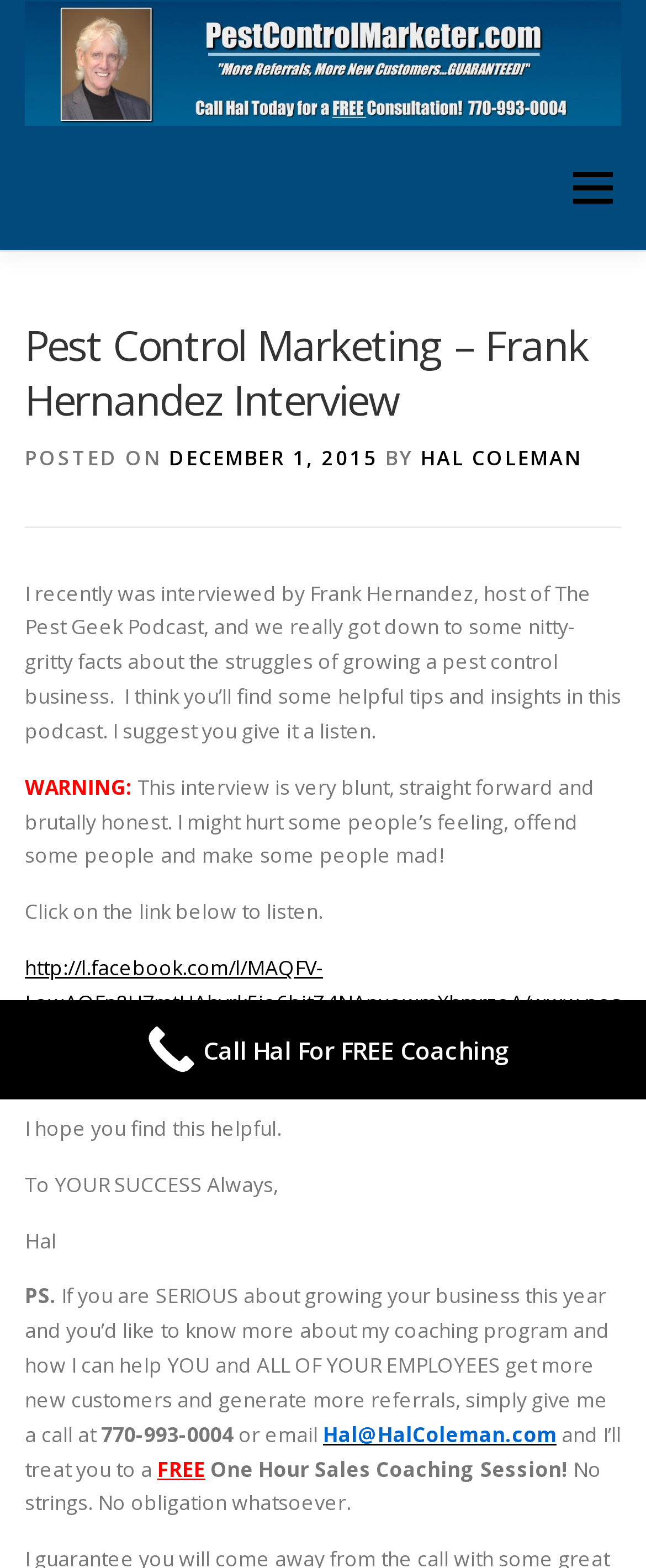Offer a thorough description of the webpage.

This webpage is about Pest Control Marketing, specifically featuring an interview with Frank Hernandez. At the top left, there is a logo image and a link to "Hal Coleman - The Pest Control Marketer". Next to it, on the top right, there is a menu link. Below the logo, there are several navigation links, including "HOME", "HAL'S COACHING PROGRAM", "Testimonials", "Work With Hal Now", "SEMINARS/WORKSHOPS", "Sell More Offline", "BUY HAL'S BOOK", "BLOG", and "PEST CONTROL MARKETING PODCAST".

The main content of the page is an article titled "Pest Control Marketing – Frank Hernandez Interview". The article starts with a heading and a posted date, "DECEMBER 1, 2015". The author, Hal Coleman, introduces the interview with Frank Hernandez, host of The Pest Geek Podcast, and mentions that the interview discusses the struggles of growing a pest control business. The article then warns readers that the interview is blunt and honest, and may offend some people.

Below the warning, there is a link to listen to the interview. The author concludes the article by expressing hope that readers find the interview helpful and signs off with a message. There is also a postscript that invites serious business owners to contact Hal Coleman for coaching and provides a phone number and email address.

At the bottom of the page, there is a call-to-action link to "Call Hal For FREE Coaching".